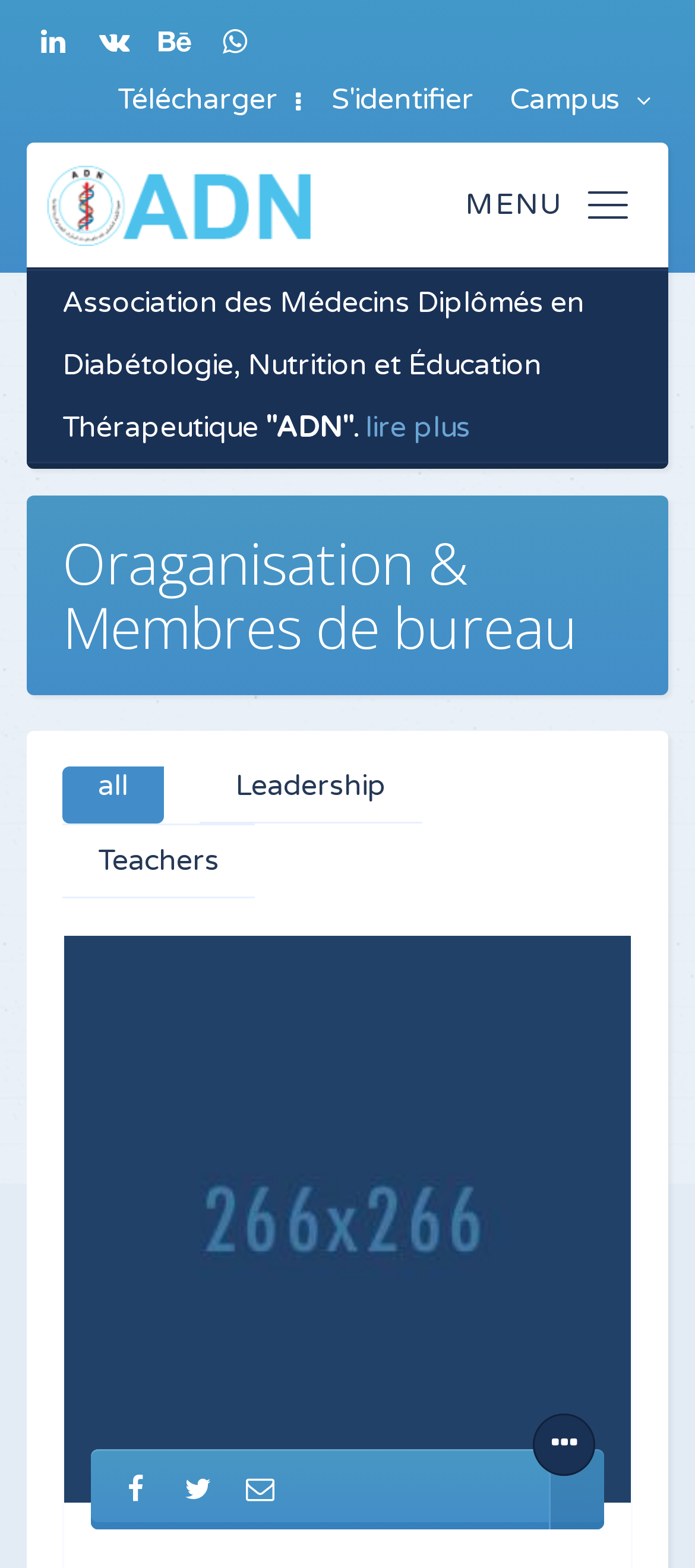Please analyze the image and give a detailed answer to the question:
What is the name of the person in the image?

I found an image on the webpage with a caption 'Diane Moreno - Principal Head', which indicates that the person in the image is Diane Moreno.